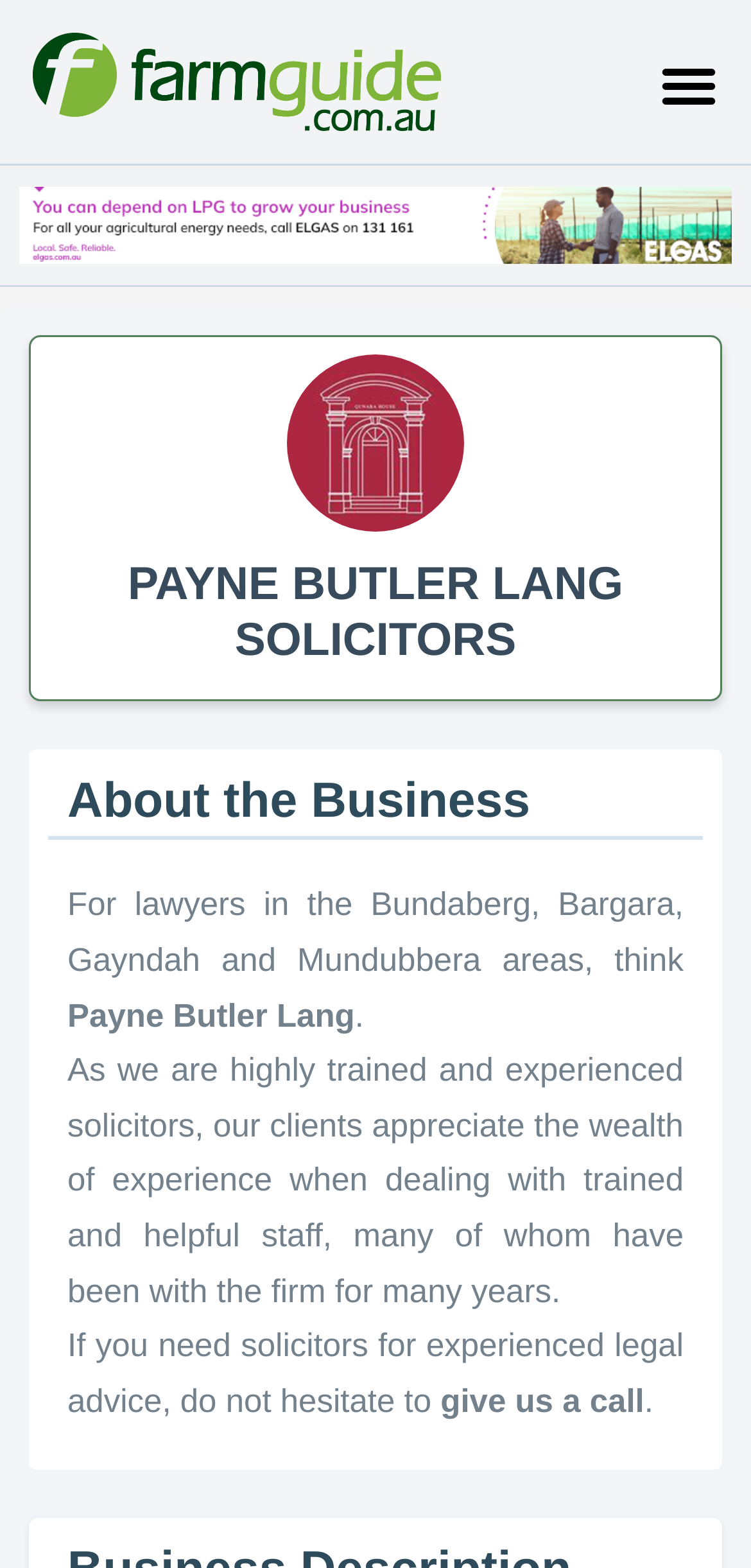From the image, can you give a detailed response to the question below:
What is the name of the solicitors' firm?

The name of the solicitors' firm is located in the middle of the webpage, with a bounding box coordinate of [0.092, 0.344, 0.908, 0.439]. It is a heading element with the text 'PAYNE BUTLER LANG SOLICITORS'.